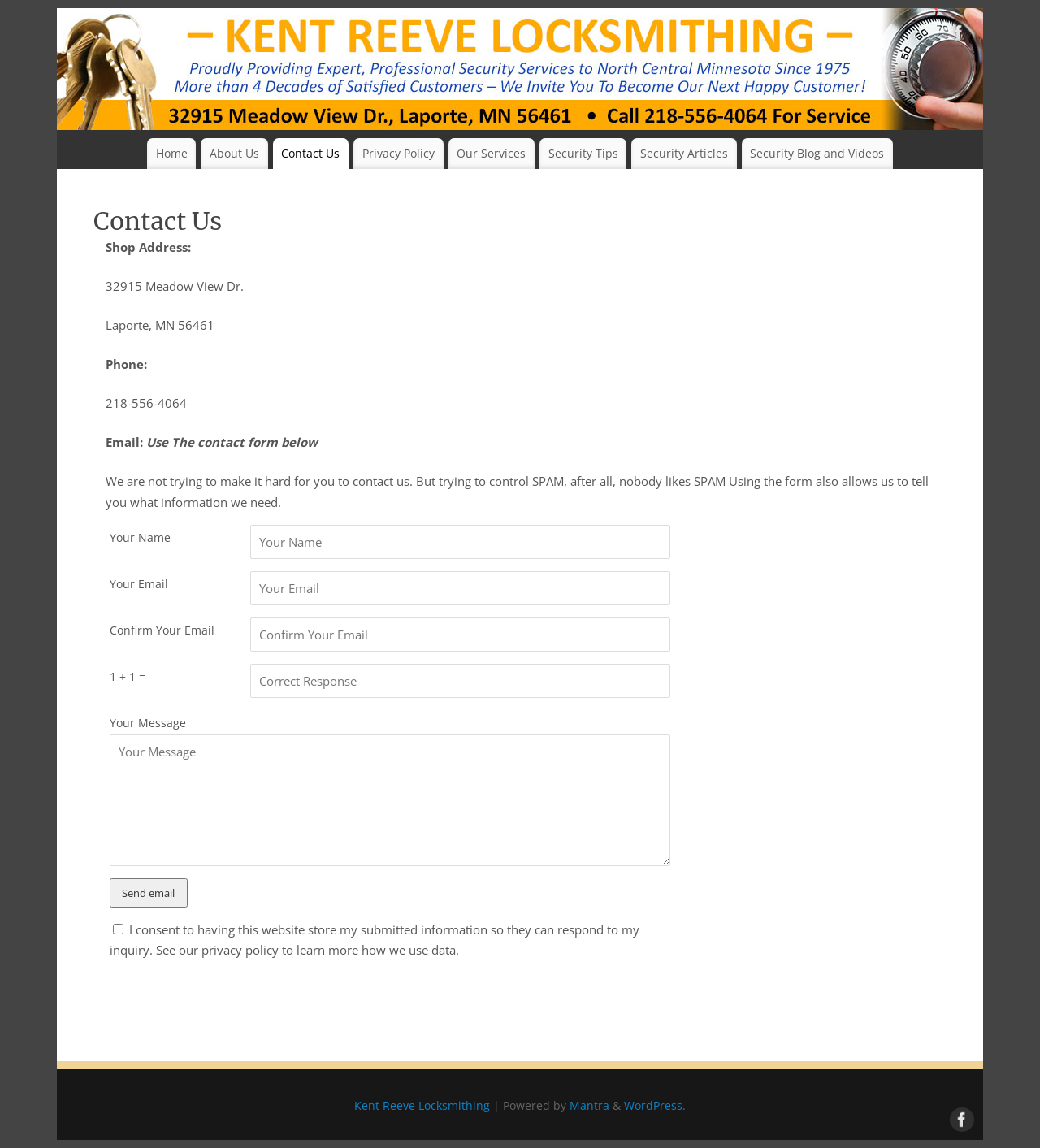Determine the bounding box coordinates of the clickable area required to perform the following instruction: "Click the Home link". The coordinates should be represented as four float numbers between 0 and 1: [left, top, right, bottom].

[0.141, 0.12, 0.189, 0.148]